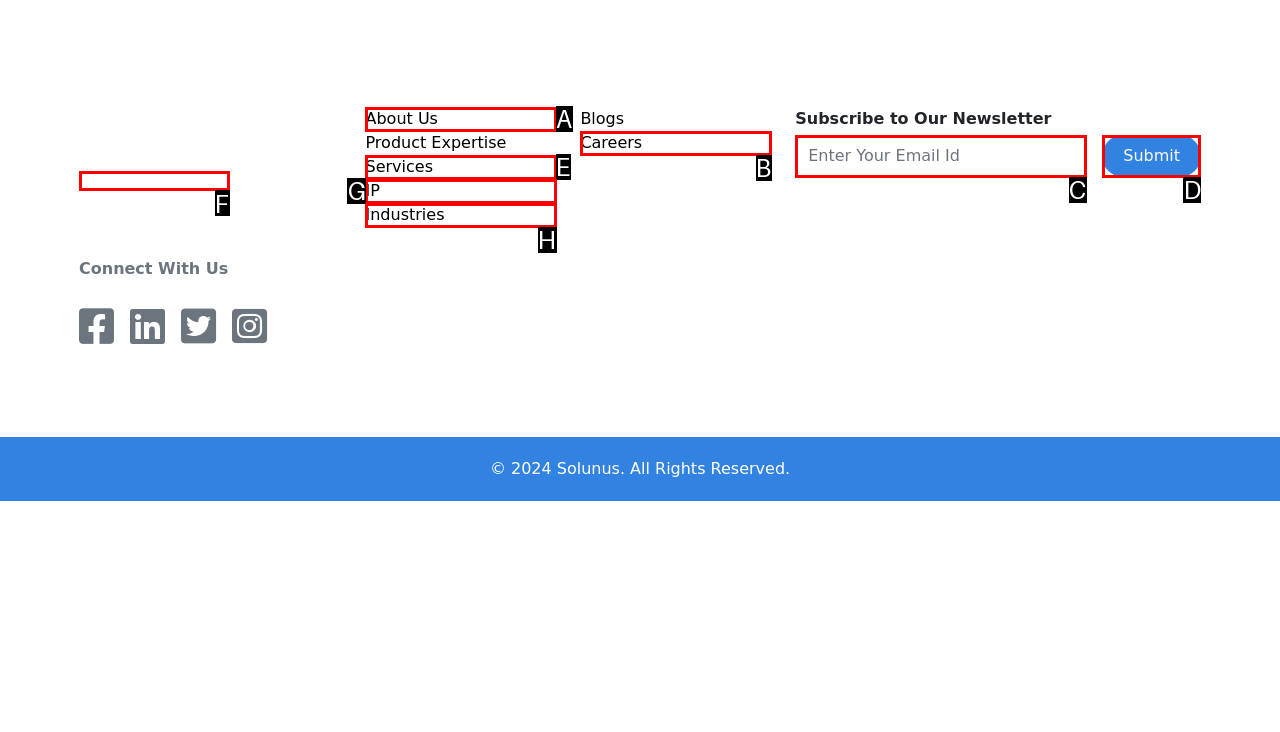Identify the HTML element I need to click to complete this task: Click the Submit button Provide the option's letter from the available choices.

D